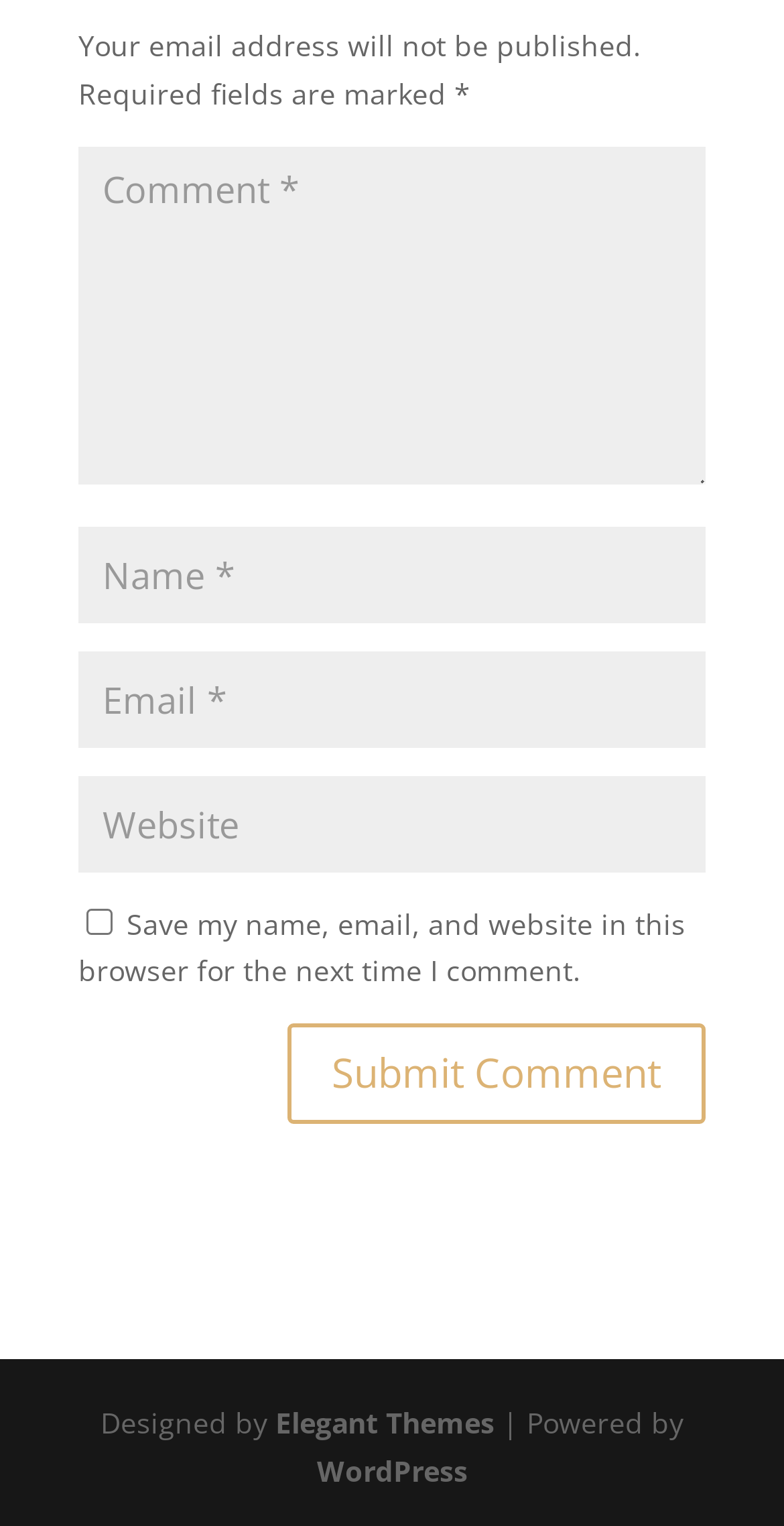What is the website built with?
From the image, provide a succinct answer in one word or a short phrase.

WordPress